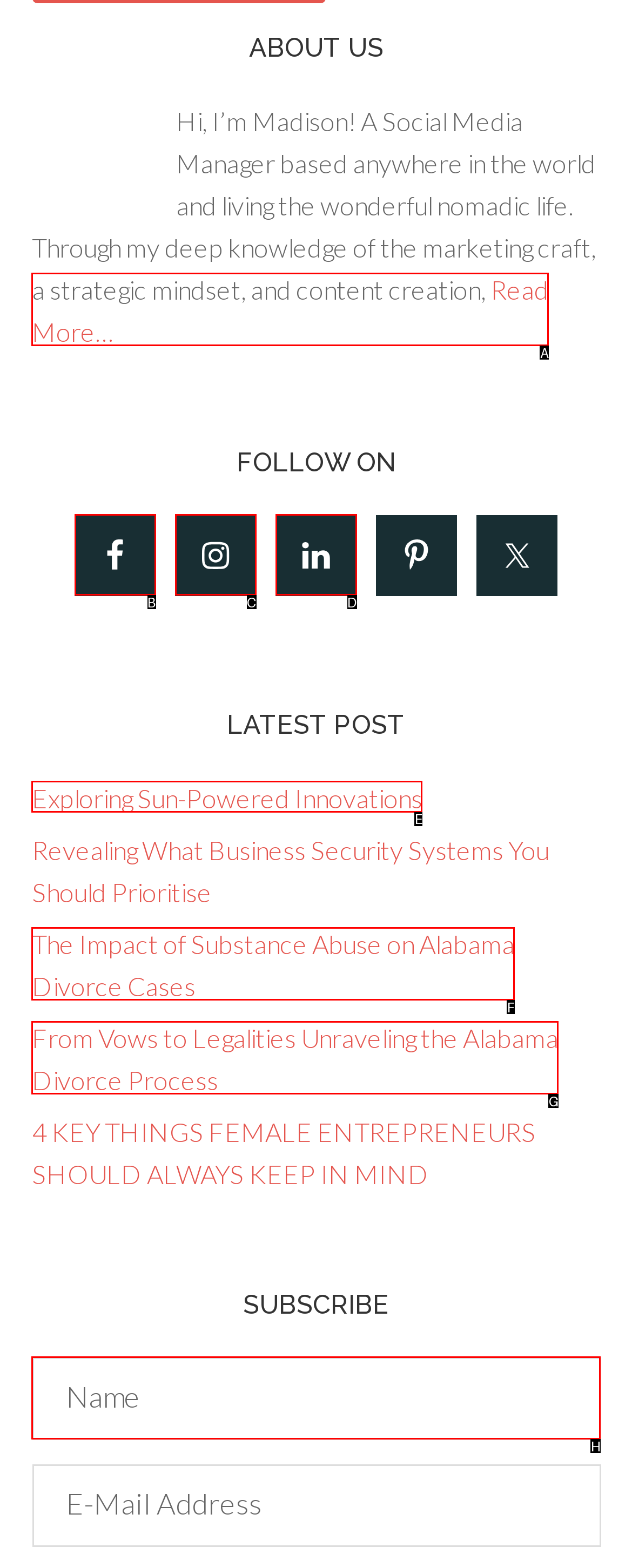Please identify the correct UI element to click for the task: Go to December 2020 Respond with the letter of the appropriate option.

None